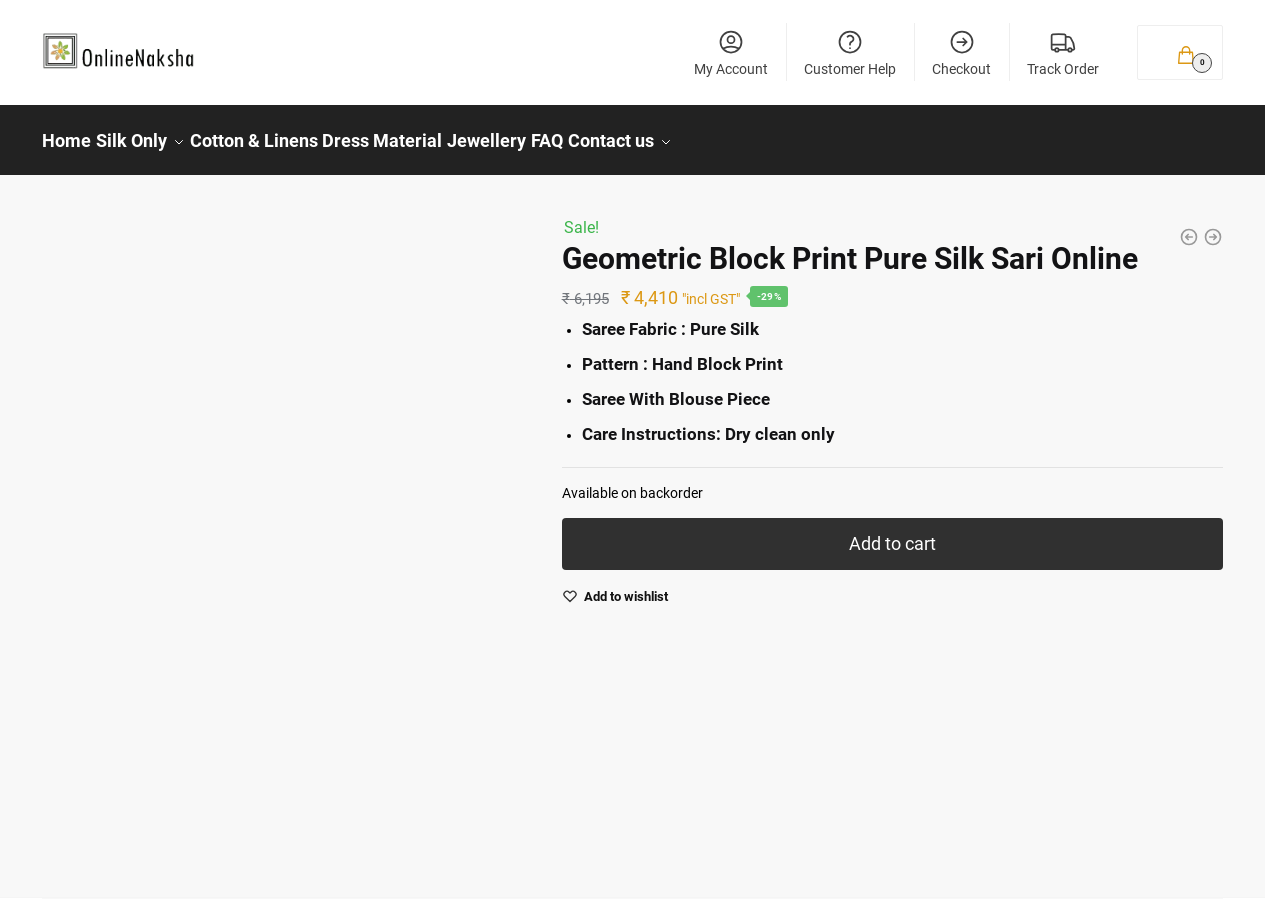Extract the text of the main heading from the webpage.

Geometric Block Print Pure Silk Sari Online